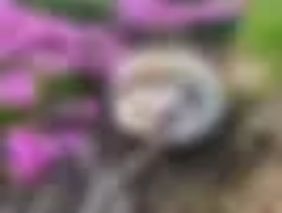Elaborate on the details you observe in the image.

The image features a partially obscured view of a colorful birthday party setup, likely outdoors, with vibrant purple decorations prominently displayed. In the foreground, a round object, possibly a decorative cake or a party item, is being observed against a backdrop of lush greenery and flowers. The bright hues of the decorations create a festive atmosphere, suggesting a cheerful celebration. This scene captures the spirit of a lively gathering, emphasizing the joy and fun associated with birthday festivities.